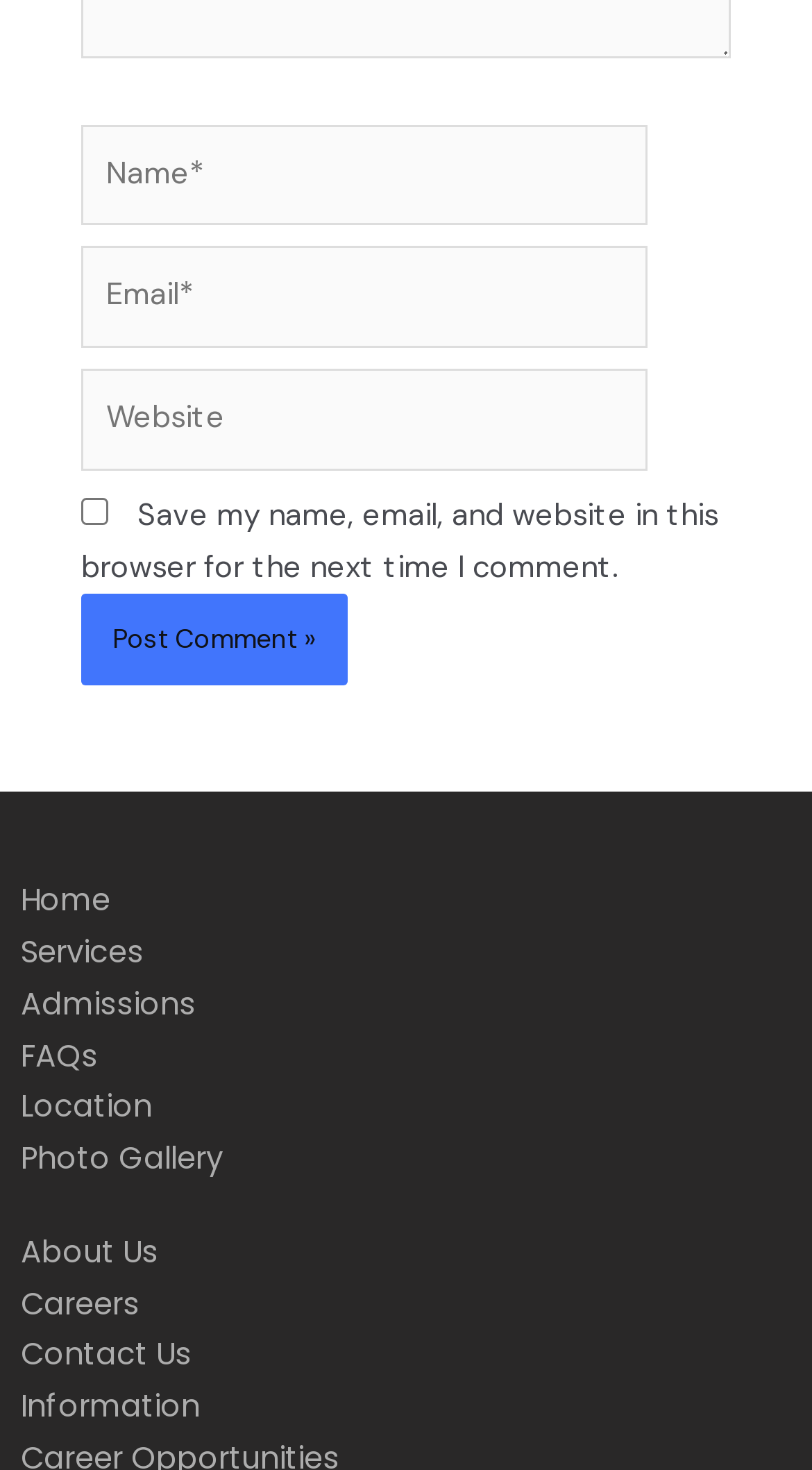How many links are there in the webpage?
Using the image, respond with a single word or phrase.

9